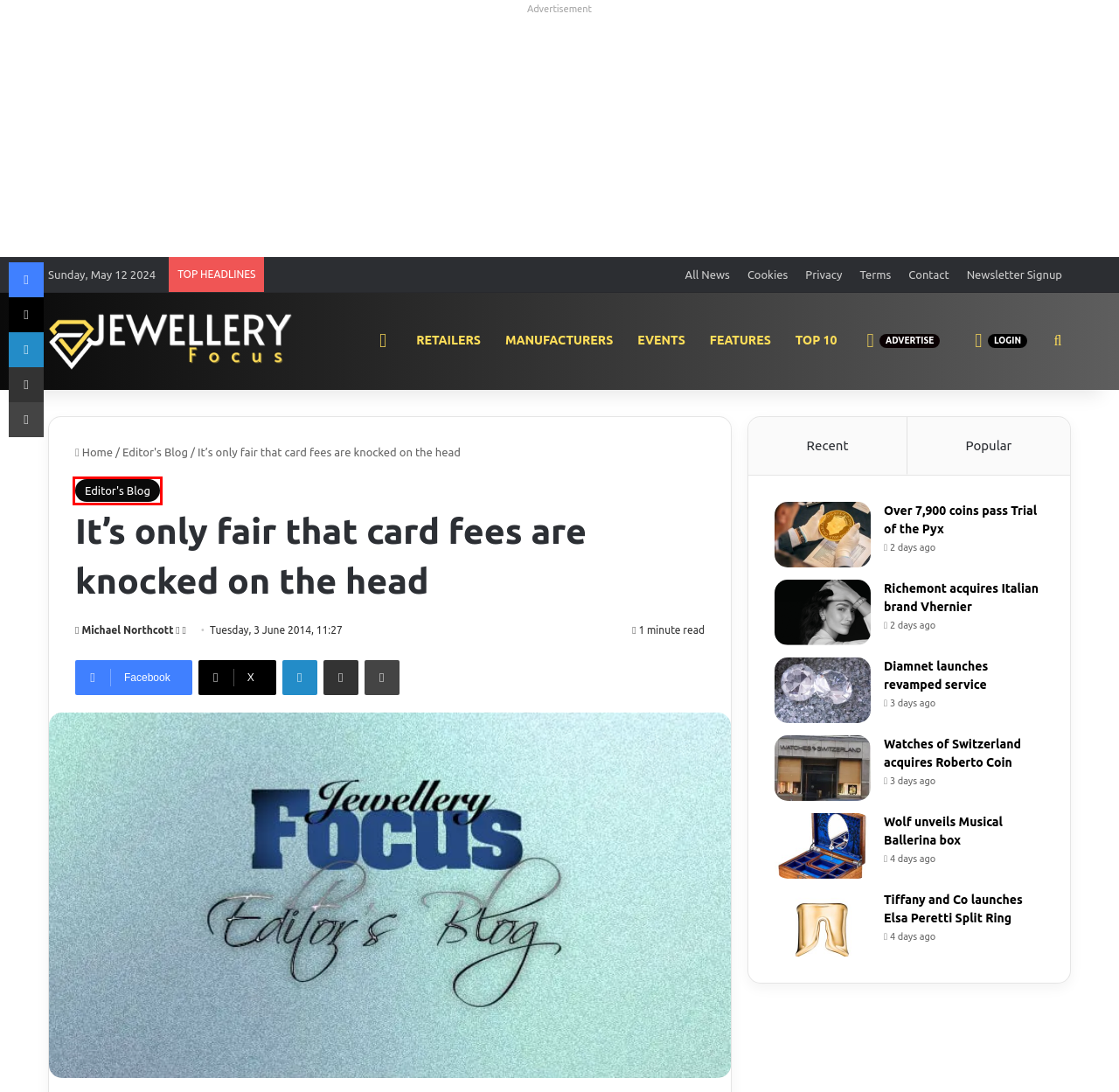You are given a screenshot of a webpage with a red bounding box around an element. Choose the most fitting webpage description for the page that appears after clicking the element within the red bounding box. Here are the candidates:
A. Editor's Blog | Jewellery Focus
B. Jewellery Focus | Jewellery News, Products, Trends & Industry Data
C. The minimum wage increase is about to hit - and it beggars belief | Jewellery Focus
D. Bonhams | News | Jewellery Focus
E. Over 7,900 coins pass Trial of the Pyx | Jewellery Focus
F. Ivanka Trump, and why reputation is king | Jewellery Focus
G. Manufacturers | Jewellery Focus
H. Diamnet launches revamped service | Jewellery Focus

A